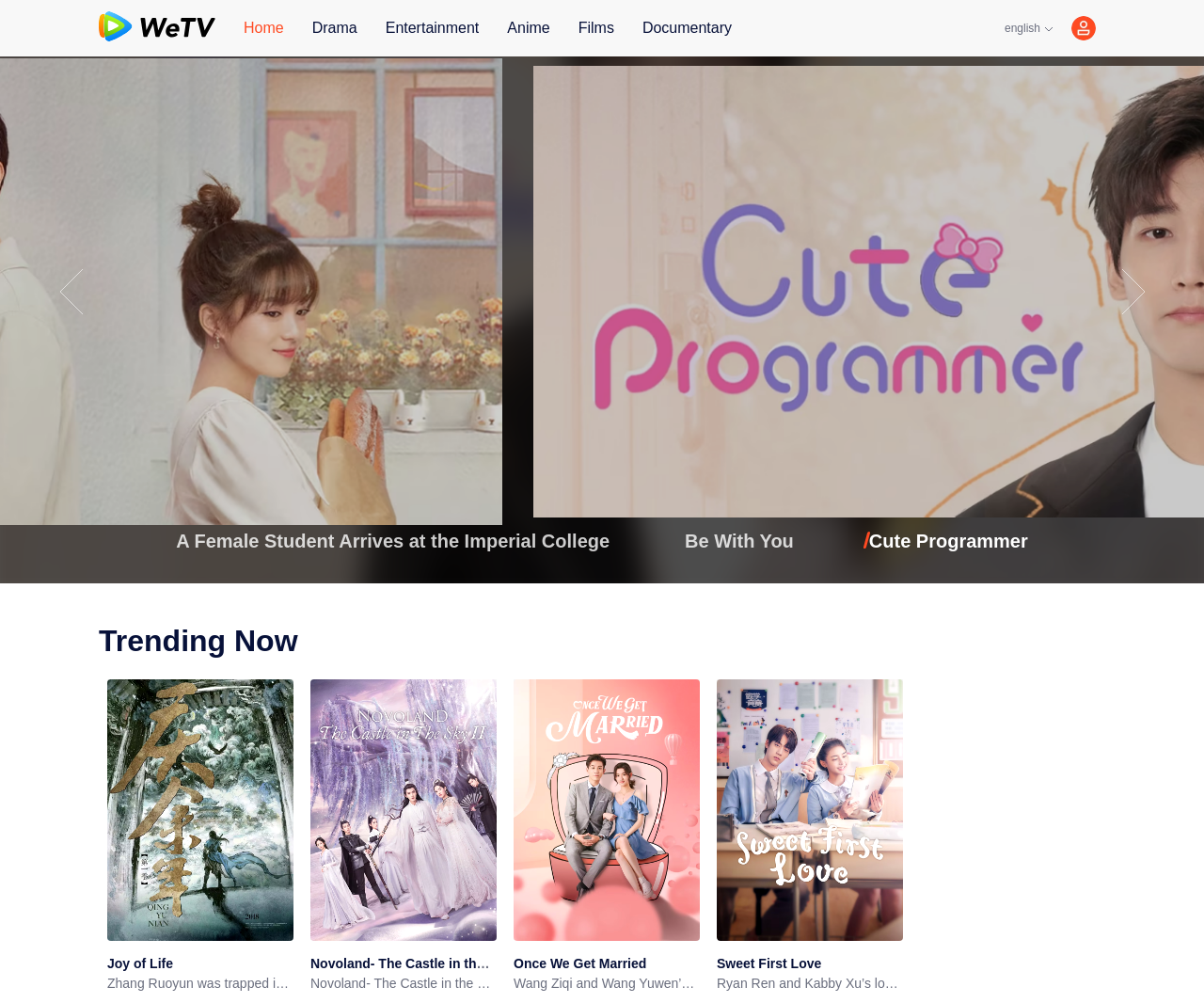Use a single word or phrase to answer the following:
What is the category of 'A Female Student Arrives at the Imperial College'?

Drama